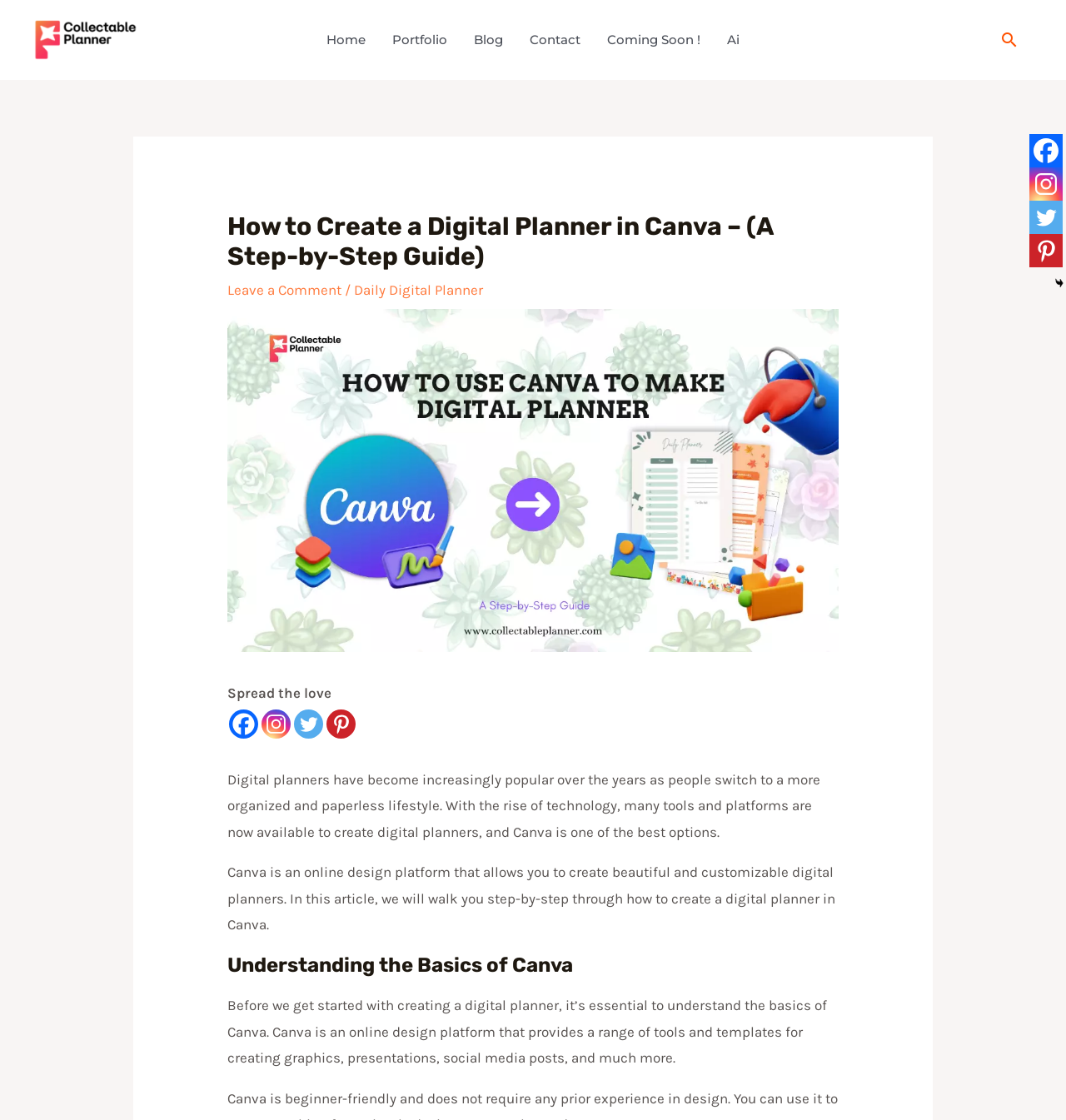Can you identify the bounding box coordinates of the clickable region needed to carry out this instruction: 'Leave a comment'? The coordinates should be four float numbers within the range of 0 to 1, stated as [left, top, right, bottom].

[0.214, 0.252, 0.321, 0.266]